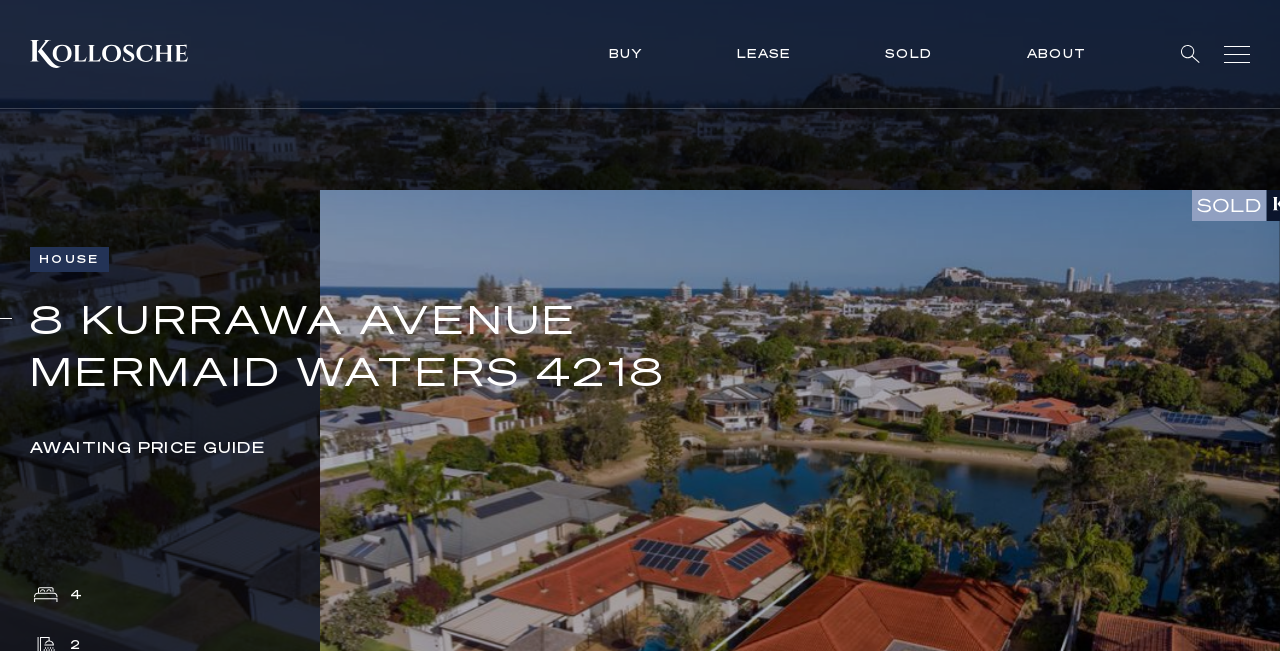What are the options to interact with the property?
Kindly offer a detailed explanation using the data available in the image.

I found these options by looking at the link elements with text 'BUY', 'LEASE', and 'SOLD' which are likely to be options to interact with the property.